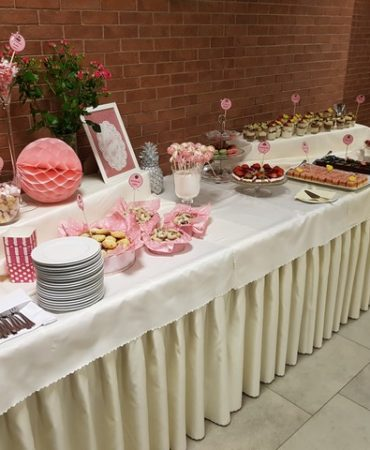Detail every visible element in the image extensively.

The image showcases an elegantly arranged dessert table, perfect for special occasions such as weddings, family gatherings, or corporate events. The table is draped in a white tablecloth, complementing the venue's sophisticated ambiance. Assorted delicacies are artfully displayed, including a variety of pastries, cupcakes, and fruit arrangements. Miniature plants and floral decorations add a touch of freshness, enhancing the visual appeal. Noteworthy elements include pink accents, from the vibrant floral arrangements to decorative items, creating a charming and festive environment. This setup is designed to impress guests and provide a delightful experience, emphasizing the hotel's commitment to organizing unforgettable events.